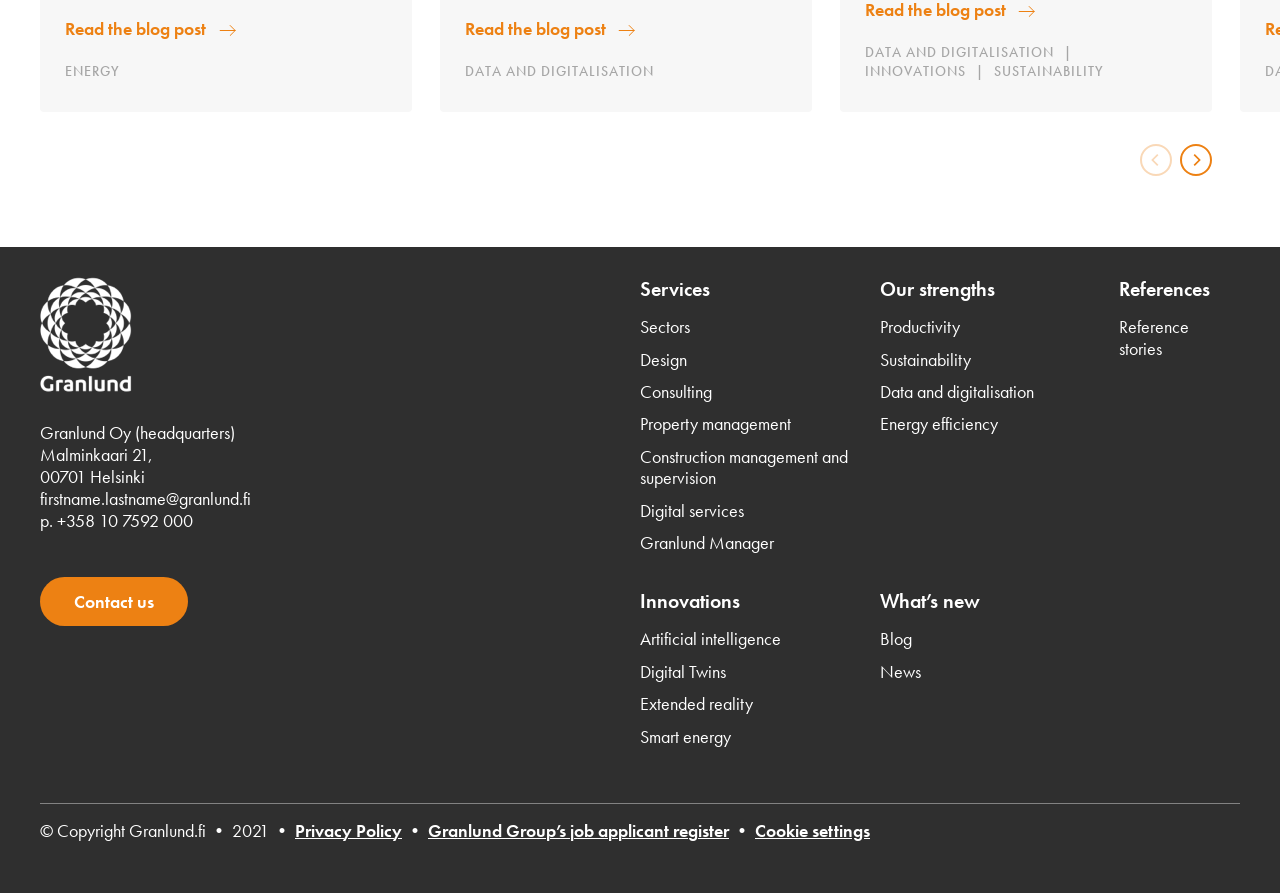Provide the bounding box coordinates of the HTML element this sentence describes: "Construction management and supervision". The bounding box coordinates consist of four float numbers between 0 and 1, i.e., [left, top, right, bottom].

[0.5, 0.493, 0.664, 0.554]